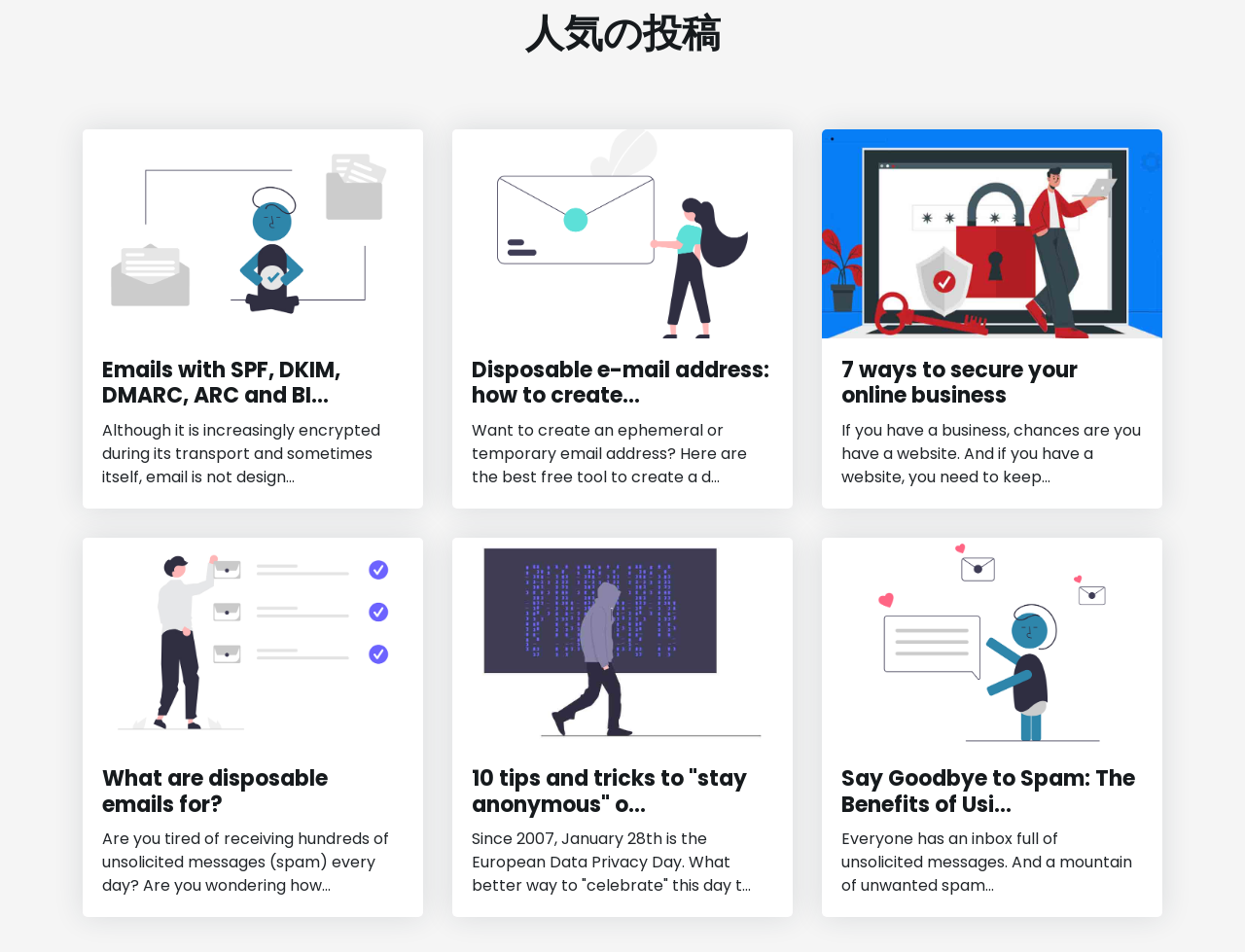How can you secure your online business? Analyze the screenshot and reply with just one word or a short phrase.

7 ways